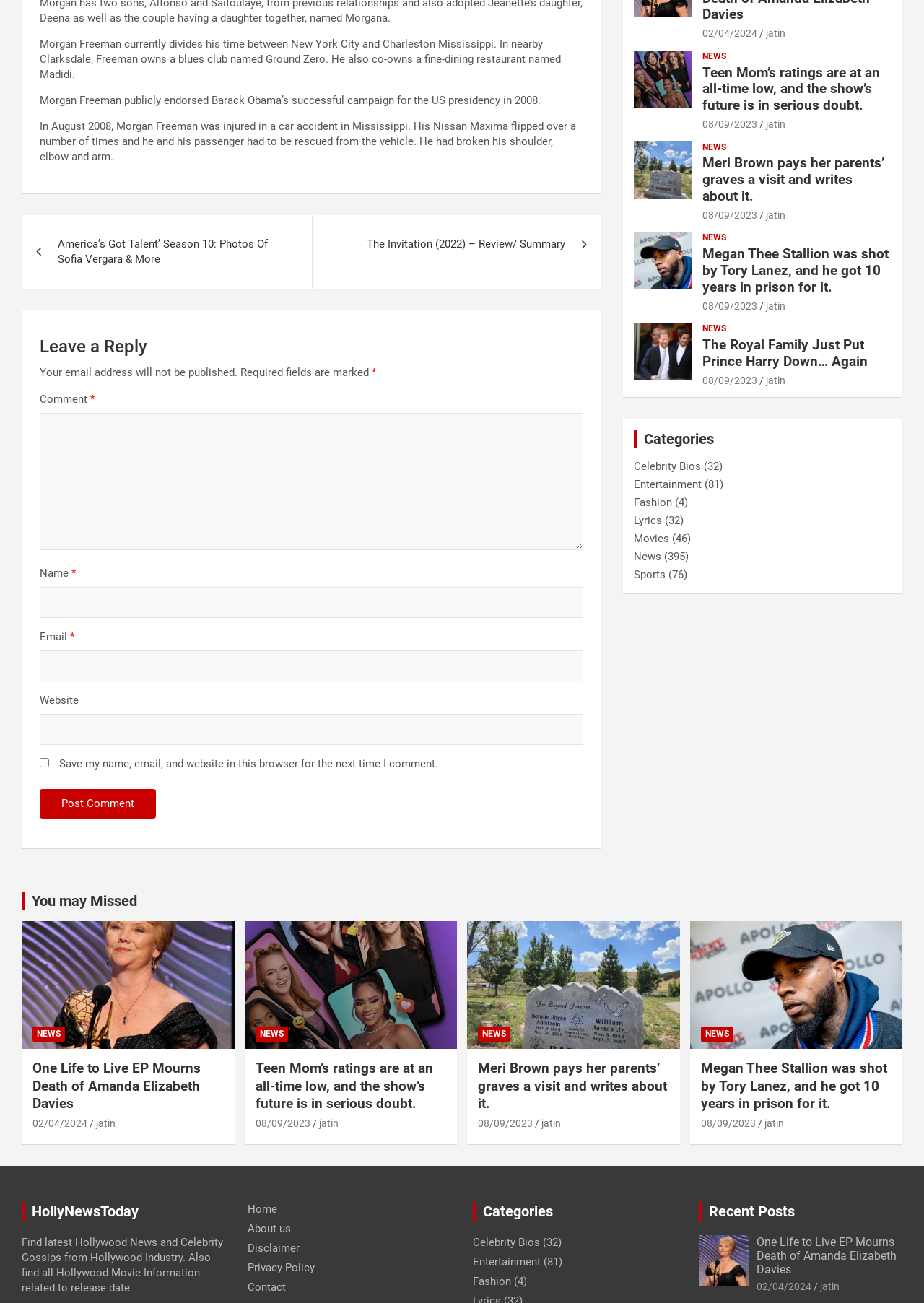Give a short answer to this question using one word or a phrase:
What are the categories listed on the webpage?

Celebrity Bios, Entertainment, Fashion, etc.